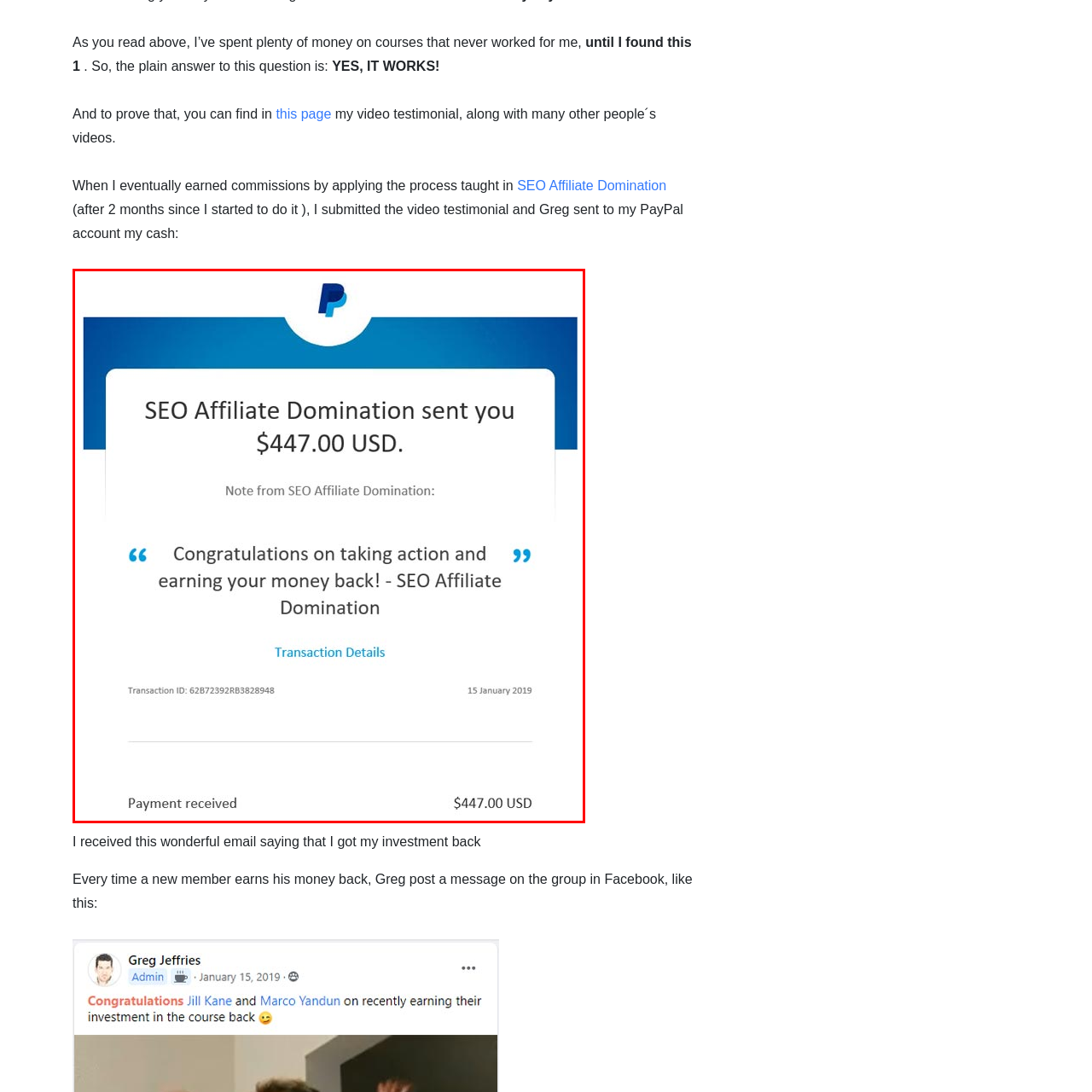Please look at the image within the red bounding box and provide a detailed answer to the following question based on the visual information: What is the date of the transaction?

The date of the transaction is 15 January 2019, as provided in the transaction details below the congratulatory note, which includes the transaction ID and the date of the transaction.